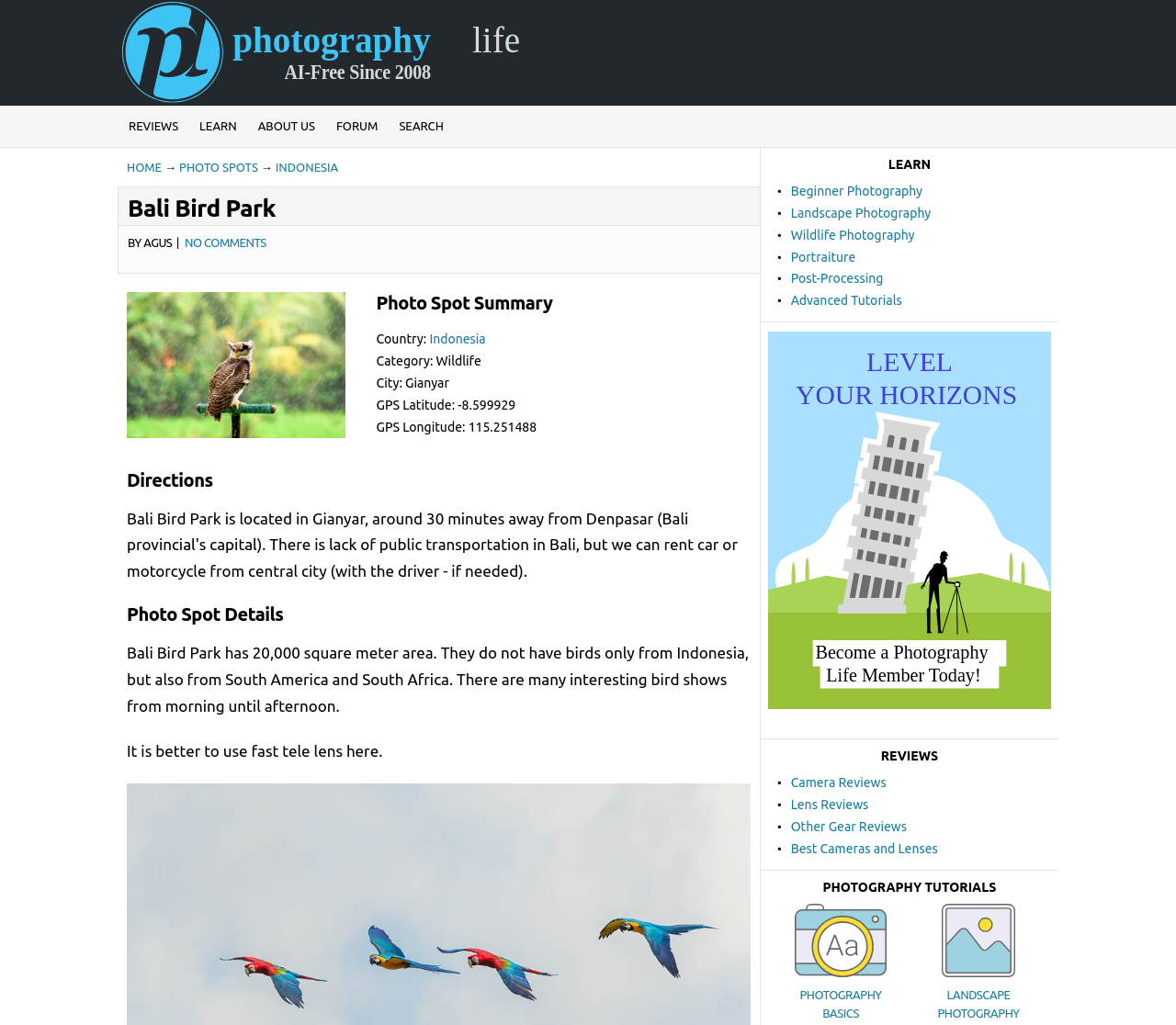Pinpoint the bounding box coordinates of the element you need to click to execute the following instruction: "Click on PHOTOGRAPHY LIFE". The bounding box should be represented by four float numbers between 0 and 1, in the format [left, top, right, bottom].

[0.104, 0.0, 0.444, 0.102]